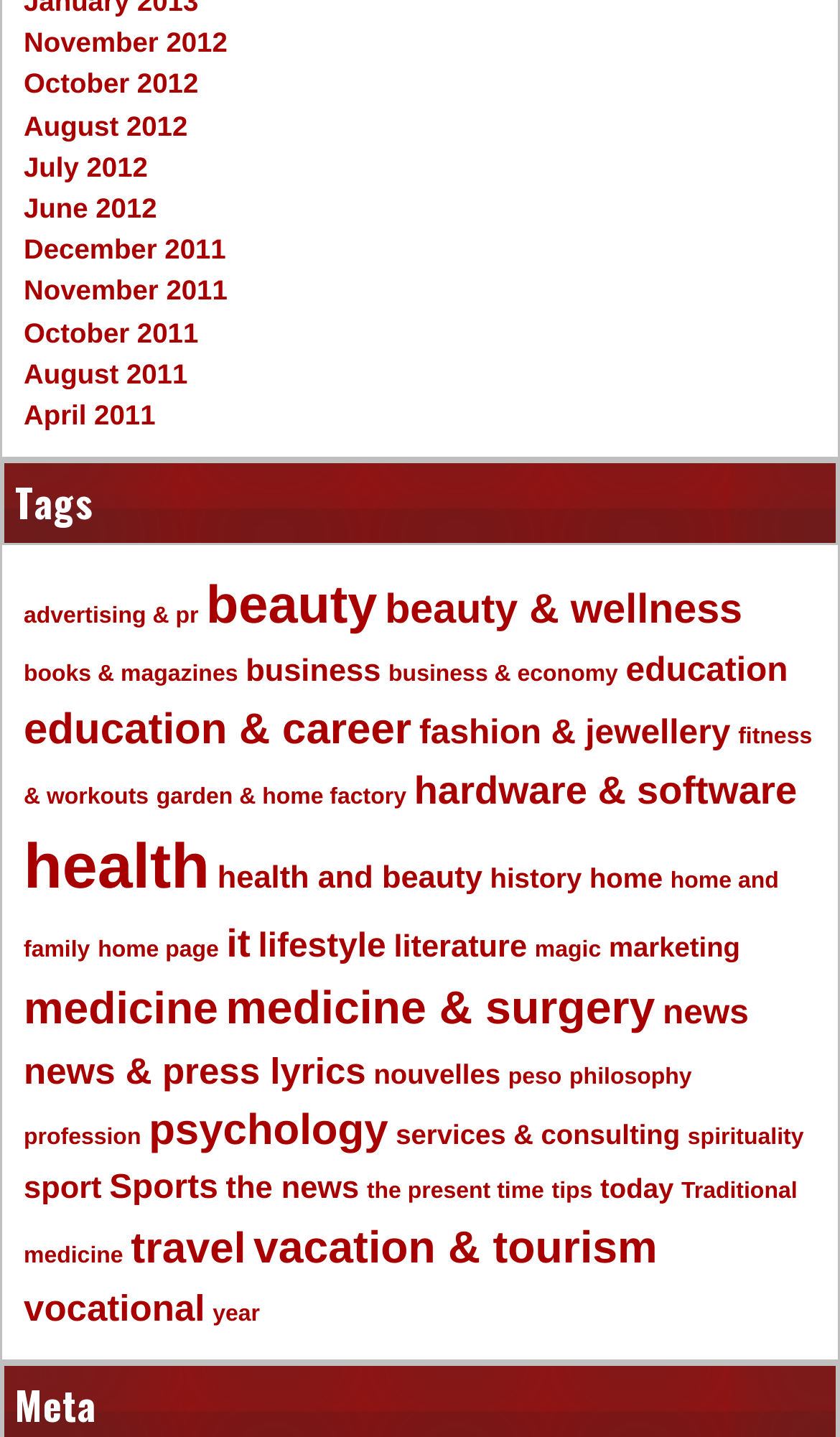Can you provide the bounding box coordinates for the element that should be clicked to implement the instruction: "Check out the news"?

[0.789, 0.693, 0.891, 0.719]